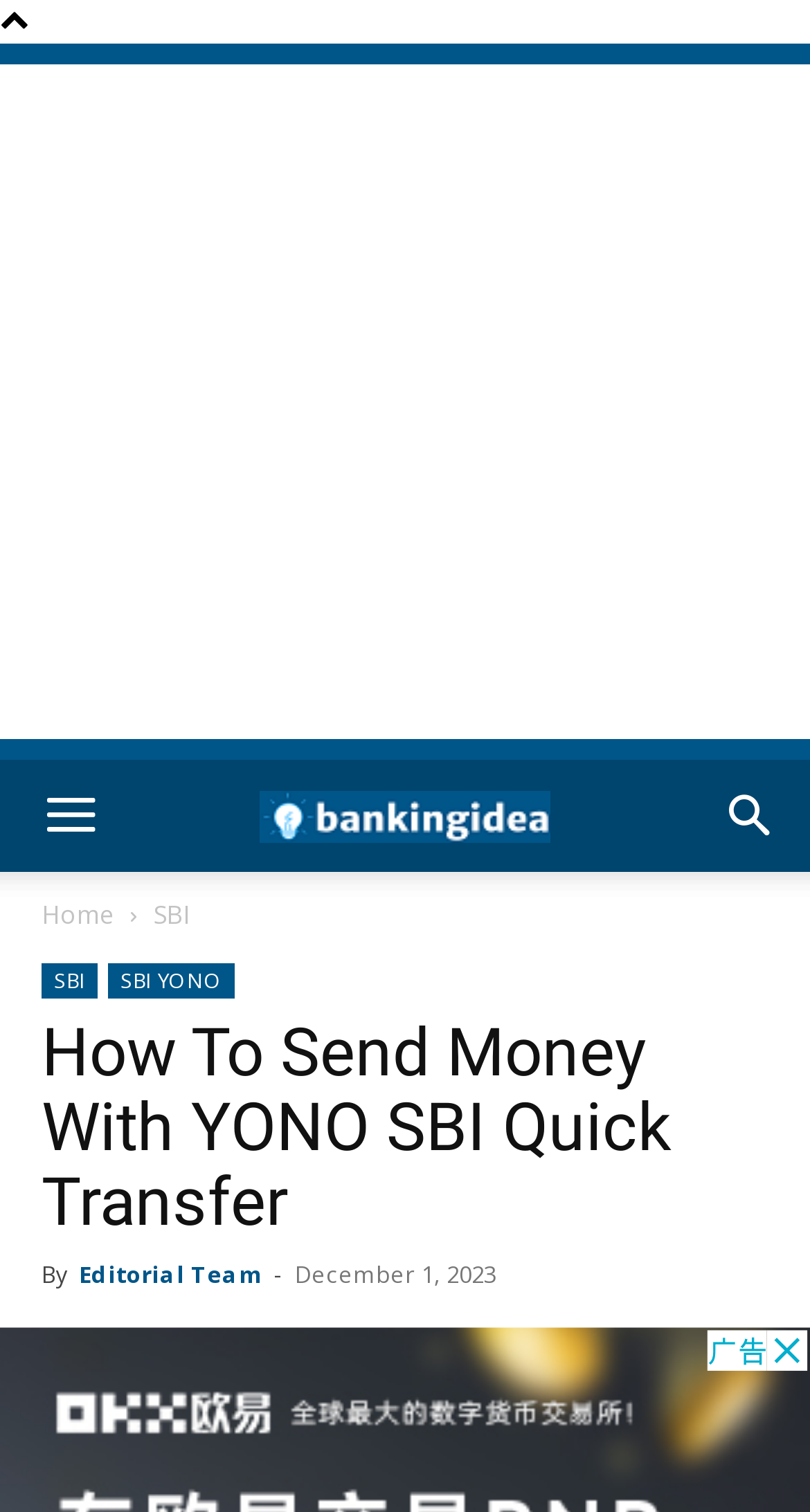Specify the bounding box coordinates of the area to click in order to execute this command: 'Go to Home page'. The coordinates should consist of four float numbers ranging from 0 to 1, and should be formatted as [left, top, right, bottom].

[0.051, 0.593, 0.141, 0.616]